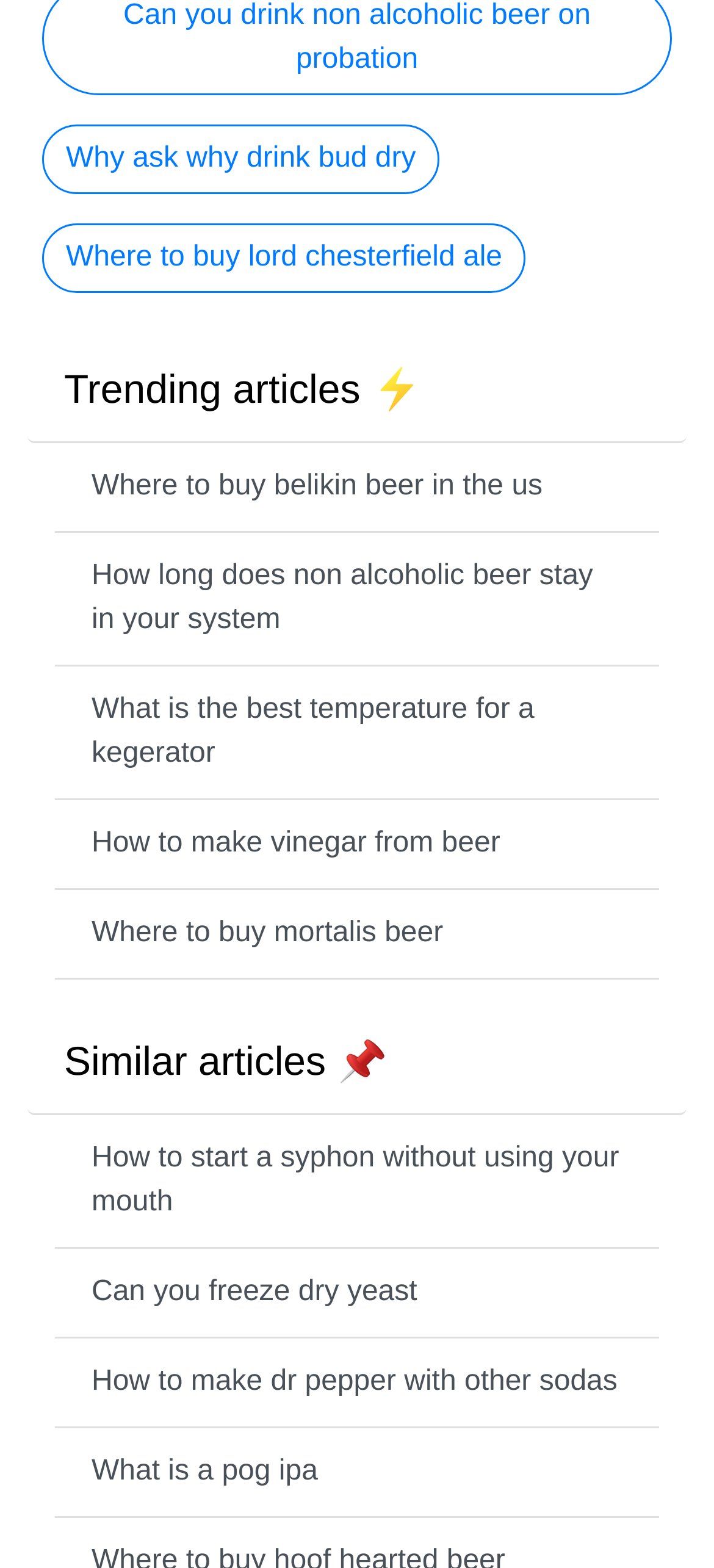Determine the bounding box coordinates of the area to click in order to meet this instruction: "Visit 'Where to buy belikin beer in the us'".

[0.077, 0.283, 0.923, 0.34]